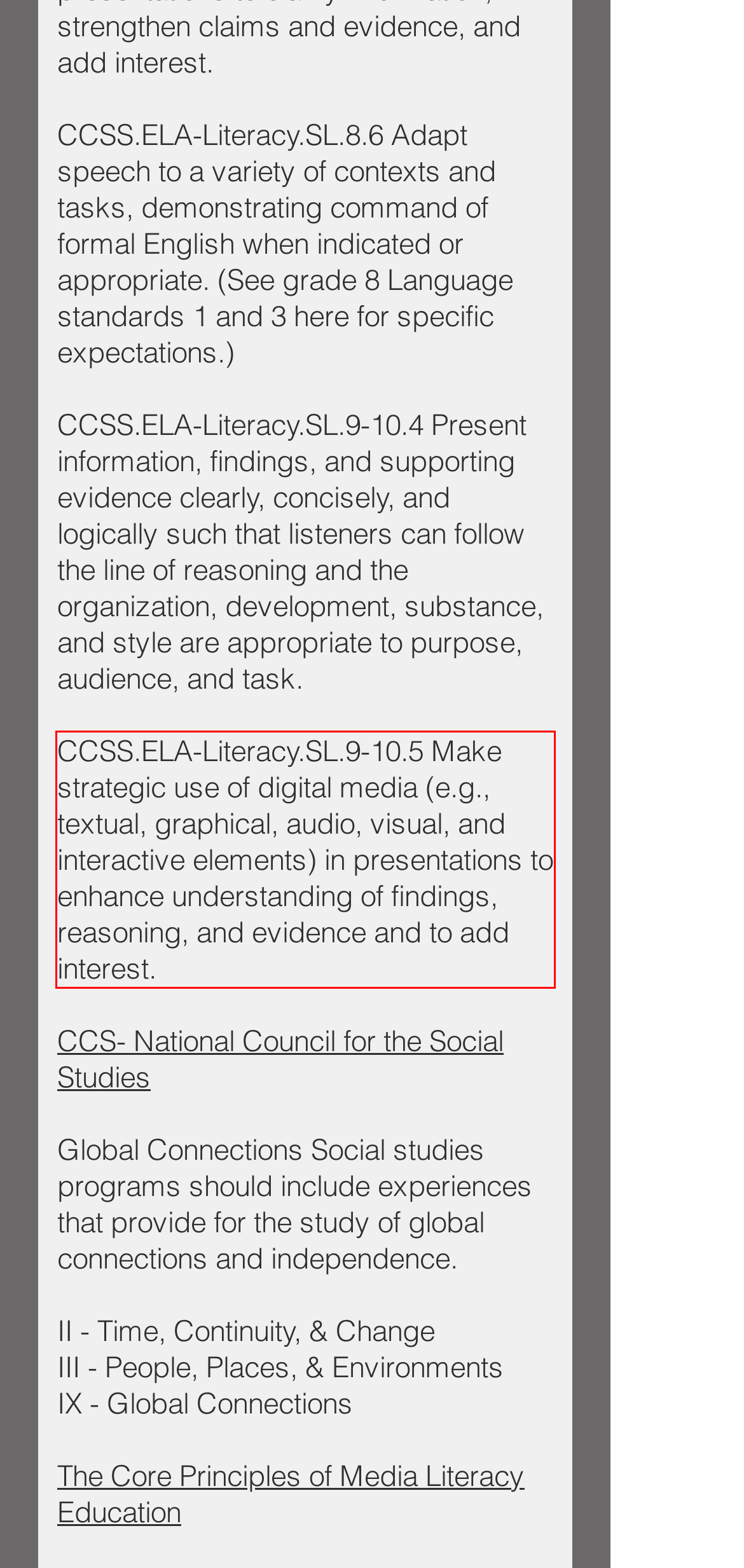Given the screenshot of a webpage, identify the red rectangle bounding box and recognize the text content inside it, generating the extracted text.

CCSS.ELA-Literacy.SL.9-10.5 Make strategic use of digital media (e.g., textual, graphical, audio, visual, and interactive elements) in presentations to enhance understanding of findings, reasoning, and evidence and to add interest.